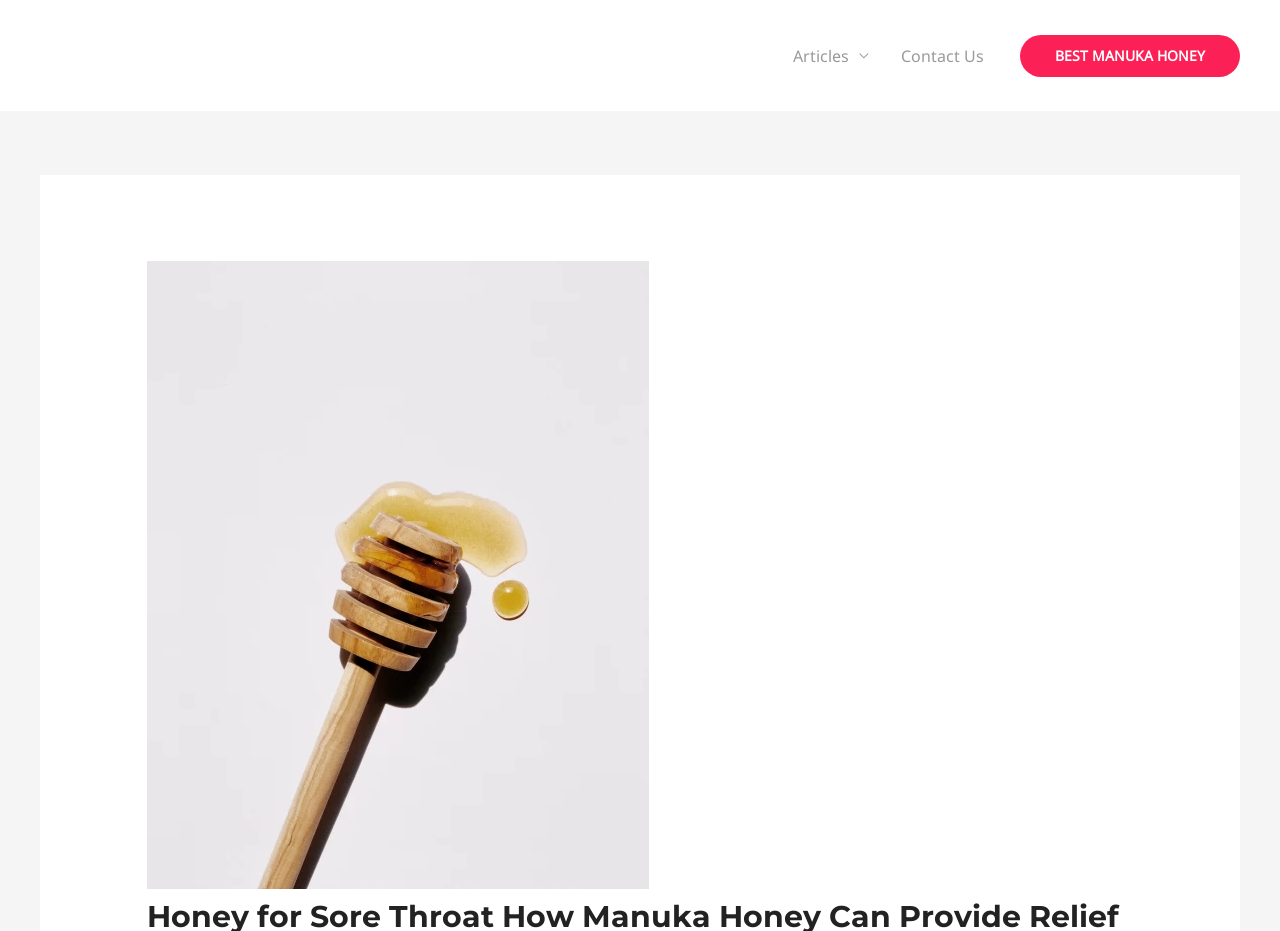Provide an in-depth description of the elements and layout of the webpage.

The webpage is about the benefits of Manuka honey for a sore throat. At the top left, there is a link to "Best Manuka Honey - New Zealand" accompanied by a small image. Below this link, there is a main navigation menu that spans across the top of the page, containing links to "Articles" and "Contact Us". 

On the right side of the page, there is a prominent link to "BEST MANUKA HONEY". Below this link, there is a large image that takes up most of the page, depicting Manuka honey and its relation to a sore throat.